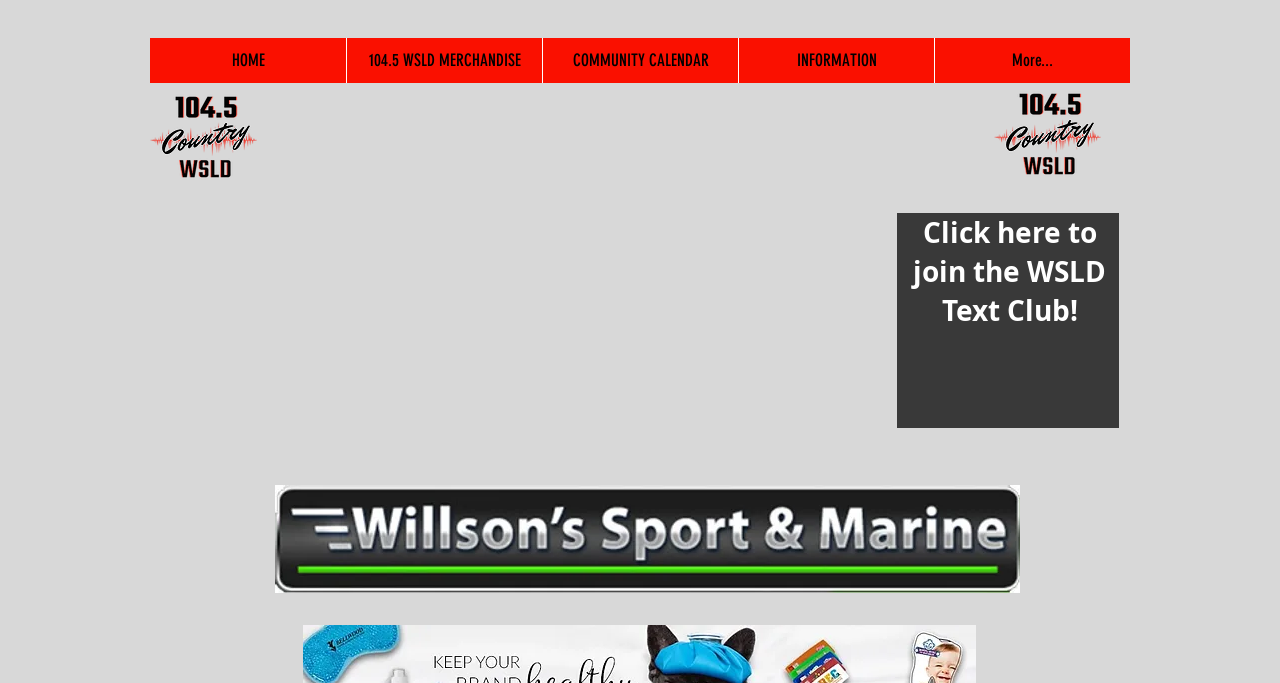What is the text on the heading at [0.701, 0.312, 0.877, 0.483]?
Please respond to the question thoroughly and include all relevant details.

I examined the heading element at [0.701, 0.312, 0.877, 0.483] and found that it contains the text 'Click here to join the WSLD Text Club!'. This heading is likely an invitation to join a text club related to WSLD.